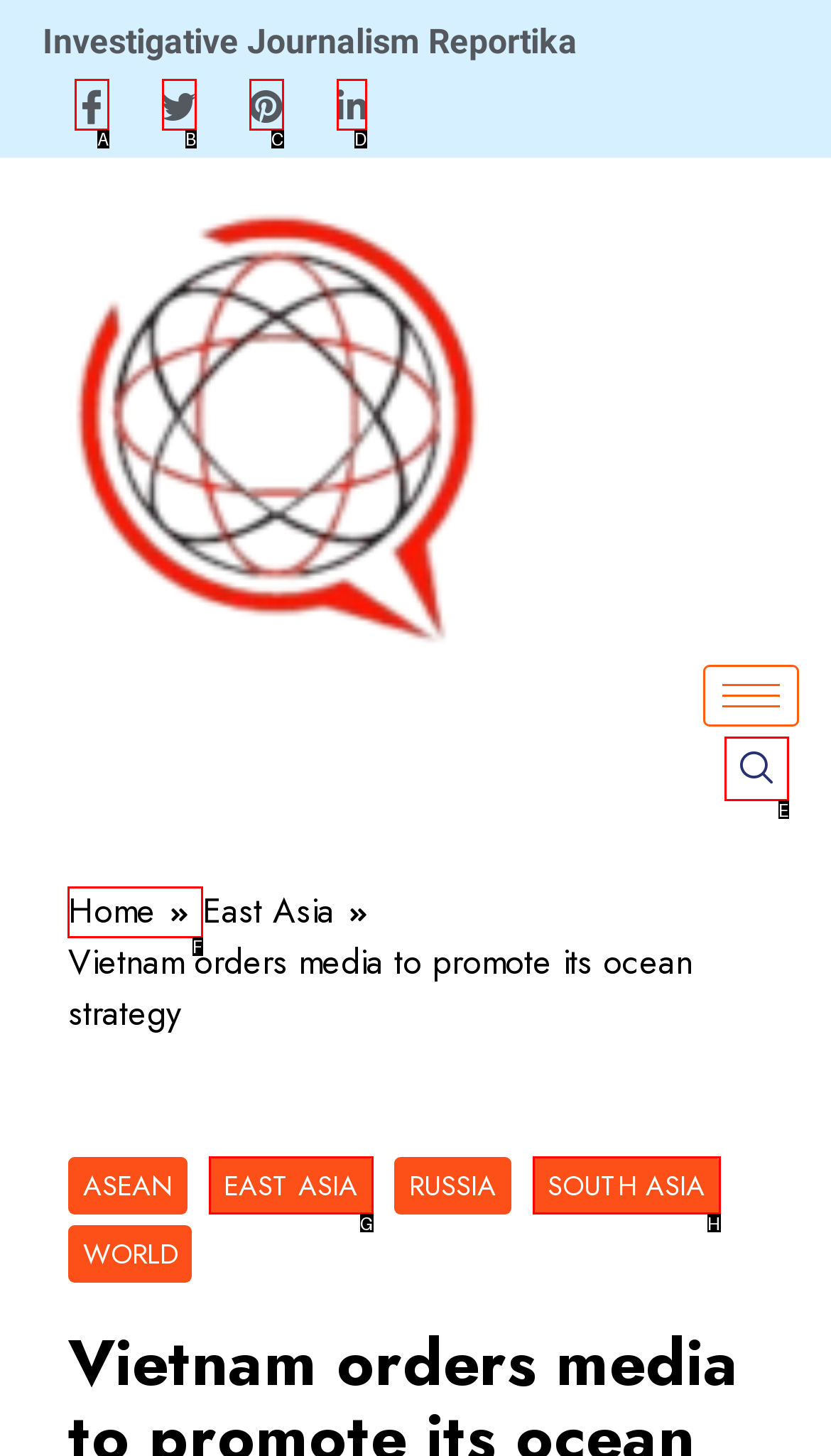Specify which HTML element I should click to complete this instruction: Go to Home page Answer with the letter of the relevant option.

F